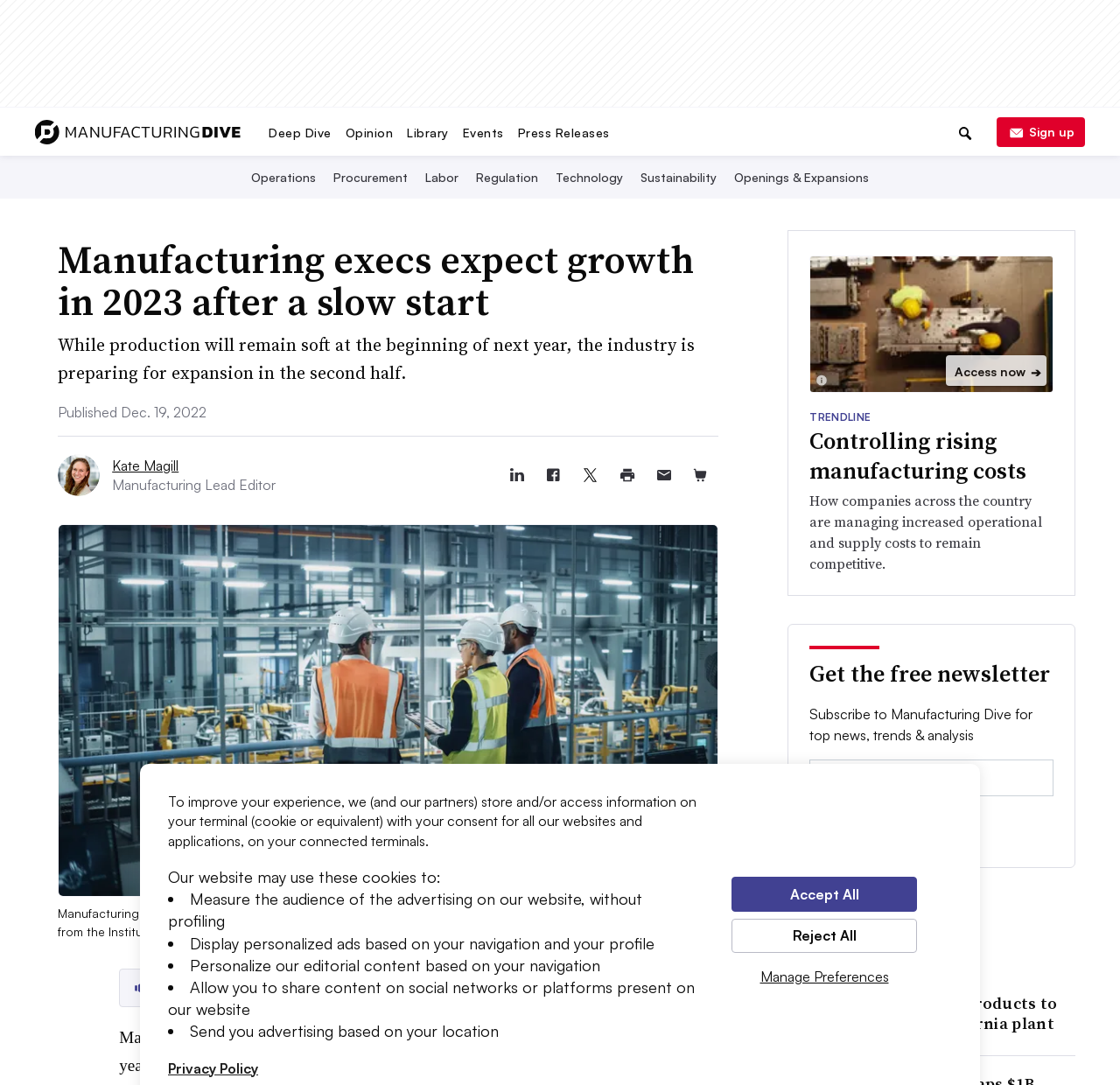Identify the bounding box coordinates of the part that should be clicked to carry out this instruction: "Go to the Manufacturing Dive page".

[0.031, 0.112, 0.215, 0.128]